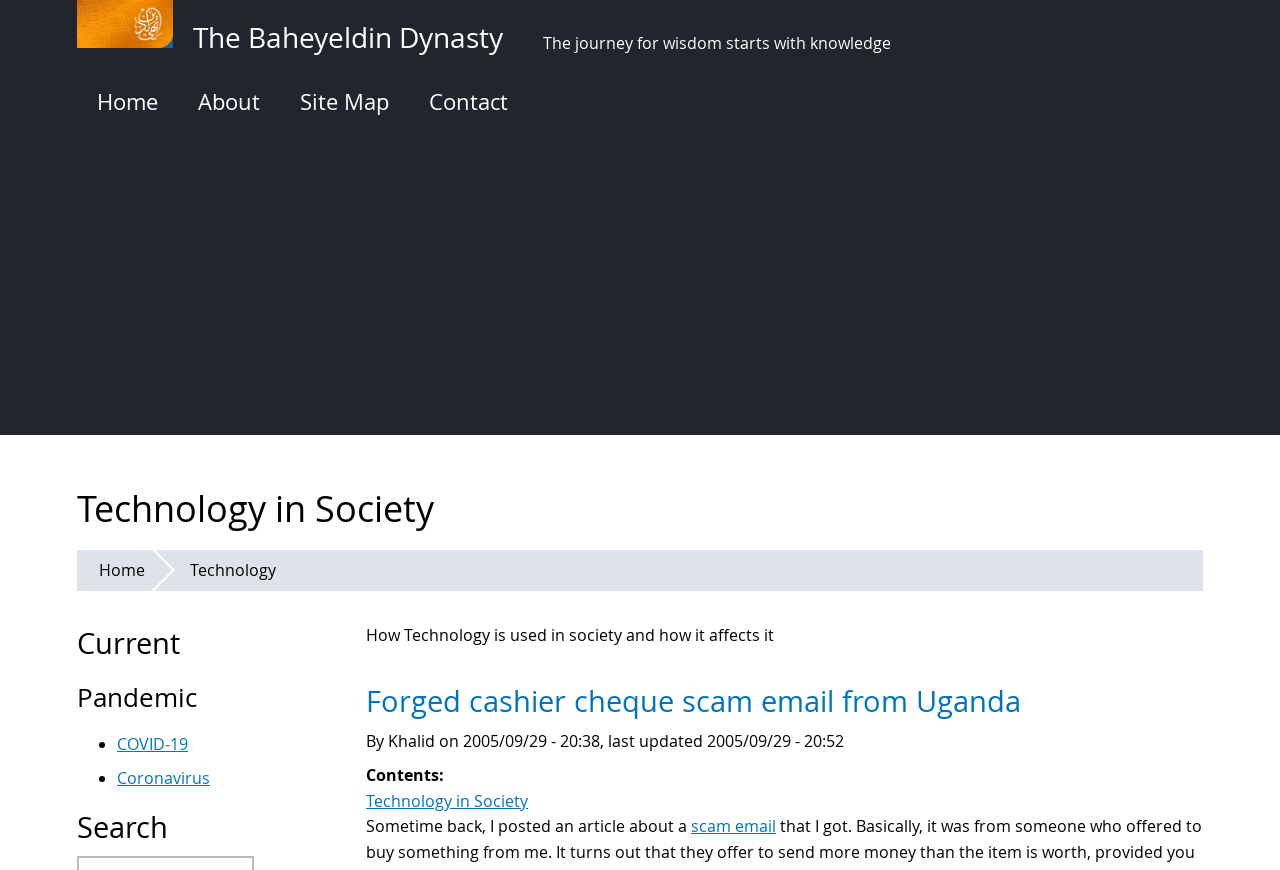What is the category of the link 'COVID-19'?
Please give a well-detailed answer to the question.

I determined the category of the link 'COVID-19' by looking at the heading 'Pandemic' and the list marker '•' preceding the link.